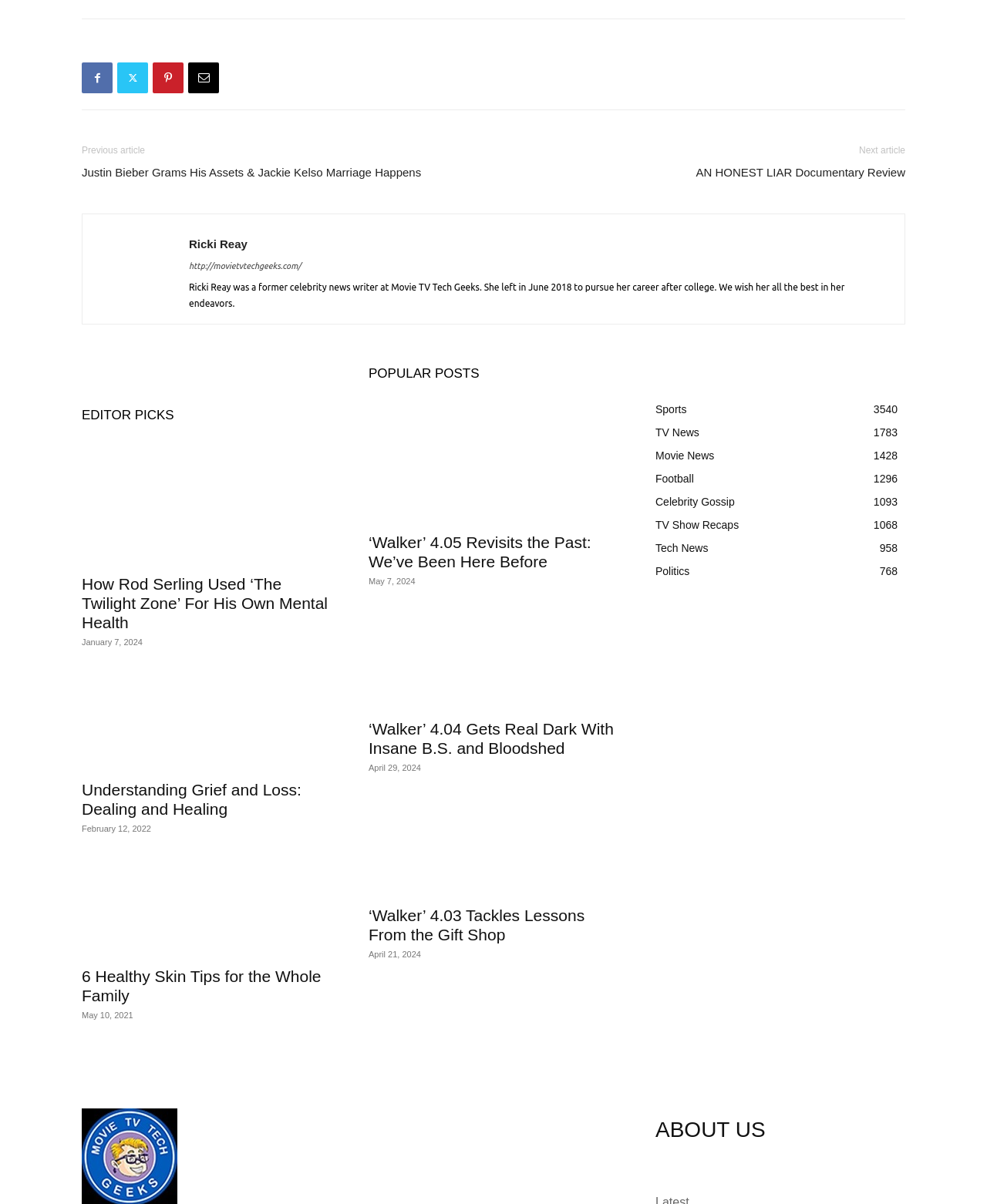Using the information shown in the image, answer the question with as much detail as possible: What is the category with the most articles?

I looked at the 'POPULAR CATEGORY' section and found that 'Sports' has the highest number of articles, which is 3540.